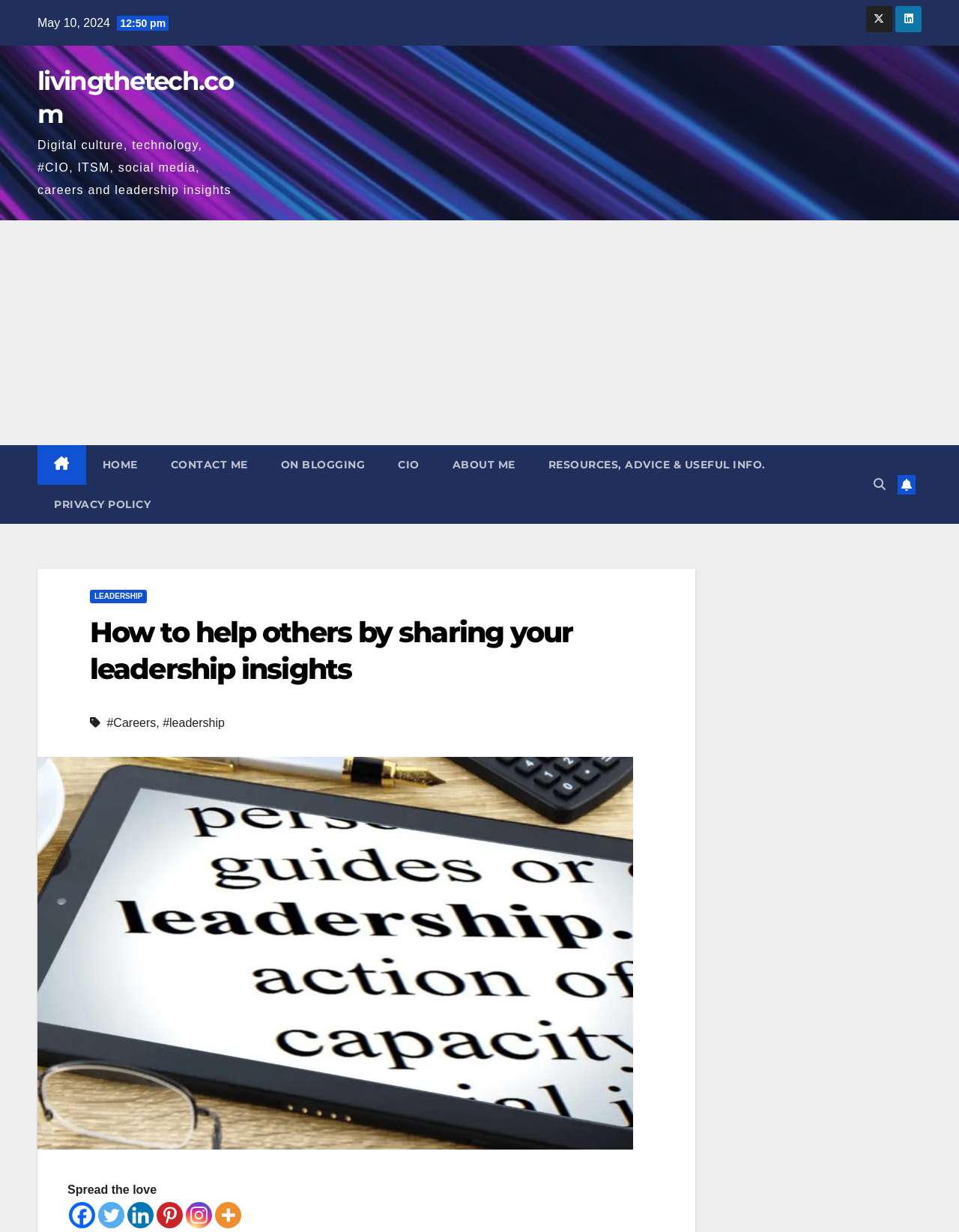Can you identify and provide the main heading of the webpage?

How to help others by sharing your leadership insights